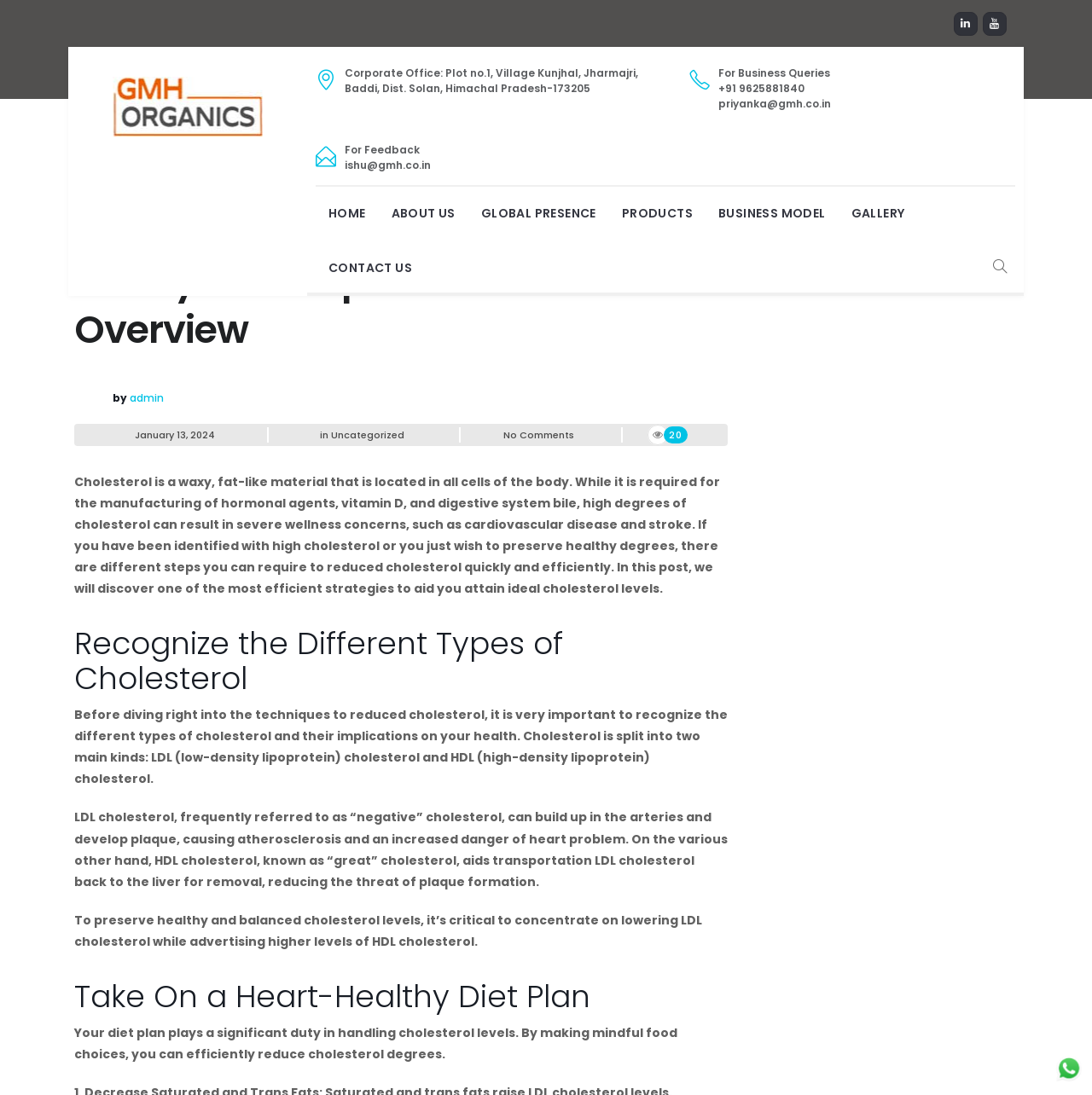Provide the bounding box coordinates of the section that needs to be clicked to accomplish the following instruction: "Click on the HOME link."

[0.289, 0.169, 0.347, 0.219]